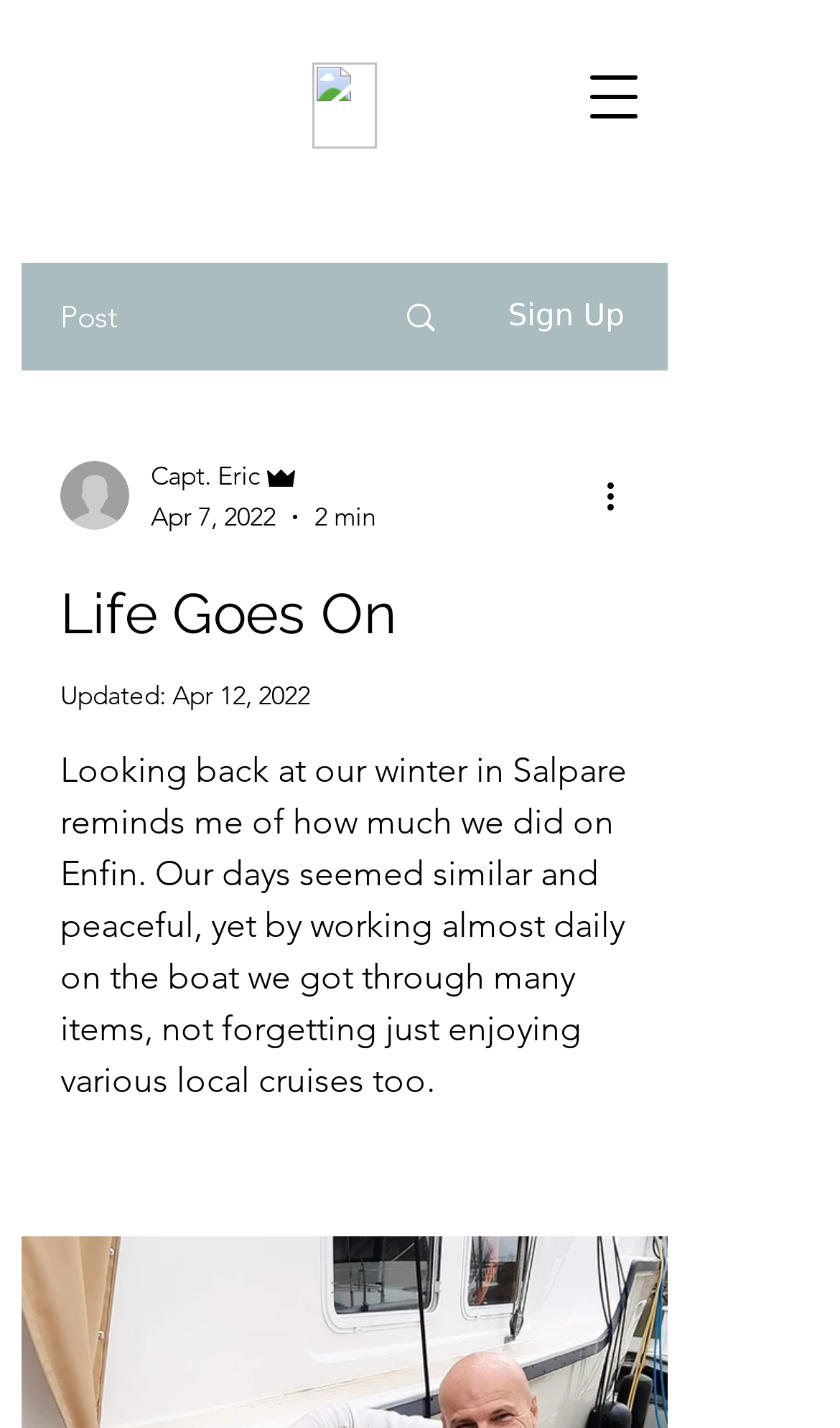Who is the author of the article?
Please ensure your answer to the question is detailed and covers all necessary aspects.

I found the author's name by looking at the section that appears to be the article's metadata, where I saw a generic element with the text 'Capt. Eric' and an image, which suggests that it's the author's profile picture.